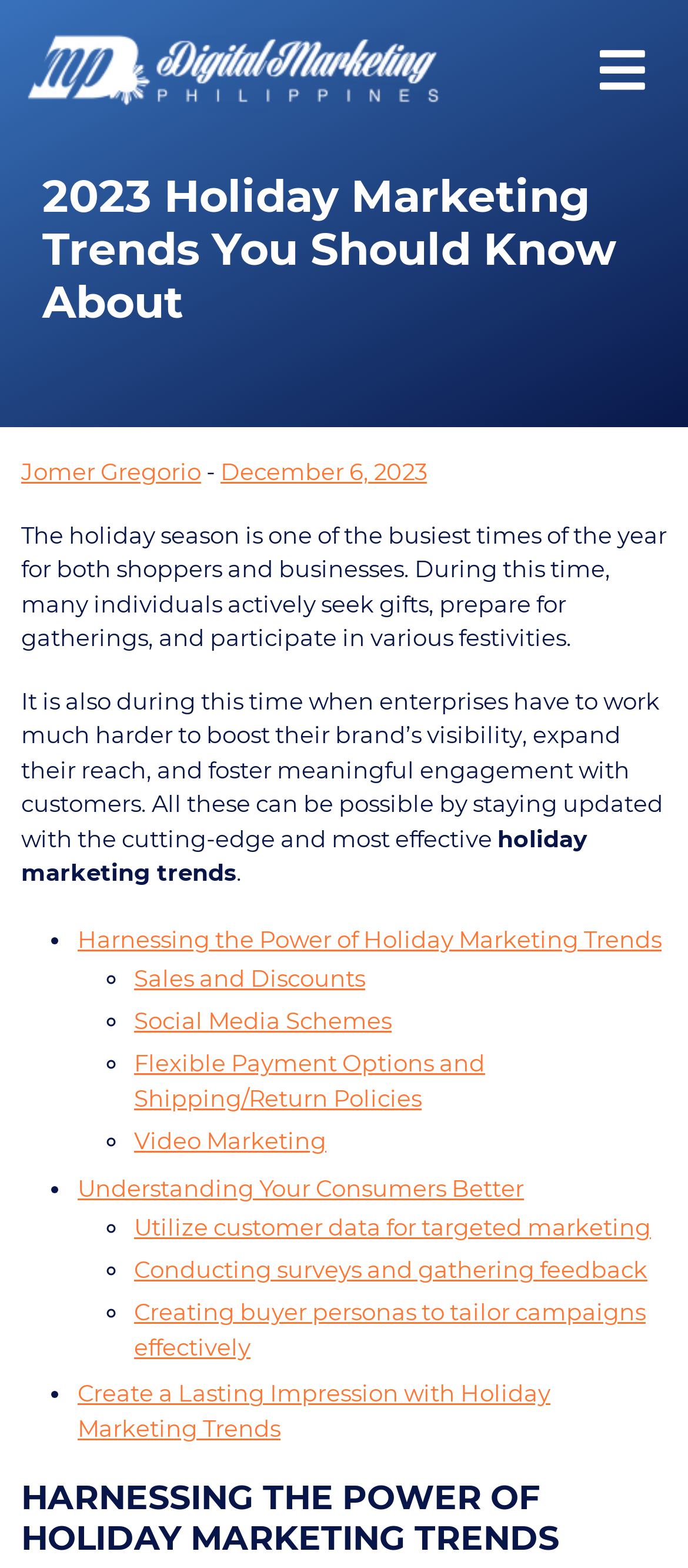Give a comprehensive overview of the webpage, including key elements.

The webpage is about 2023 holiday marketing trends, with a focus on helping businesses seize opportunities and stand out during the holiday season. At the top left of the page, there is a link to "Digital Marketing Philippines" accompanied by an image with the same name. To the right of this, there is a button labeled "Toggle navigation".

Below these elements, the main heading "2023 Holiday Marketing Trends You Should Know About" is displayed, along with the author's name "Jomer Gregorio" and the date "December 6, 2023". A brief introduction to the holiday season and its importance for businesses follows, explaining how enterprises need to work harder to boost their brand's visibility and engage with customers.

The page then lists several holiday marketing trends, each marked with a bullet point or a circular marker. These trends include "Harnessing the Power of Holiday Marketing Trends", "Sales and Discounts", "Social Media Schemes", "Flexible Payment Options and Shipping/Return Policies", "Video Marketing", "Understanding Your Consumers Better", "Utilize customer data for targeted marketing", "Conducting surveys and gathering feedback", and "Creating buyer personas to tailor campaigns effectively". Each trend is presented as a link, allowing users to click and learn more.

Finally, at the bottom of the page, there is a heading "HARNESSING THE POWER OF HOLIDAY MARKETING TRENDS" in a larger font size, likely serving as a subheading or a call-to-action.